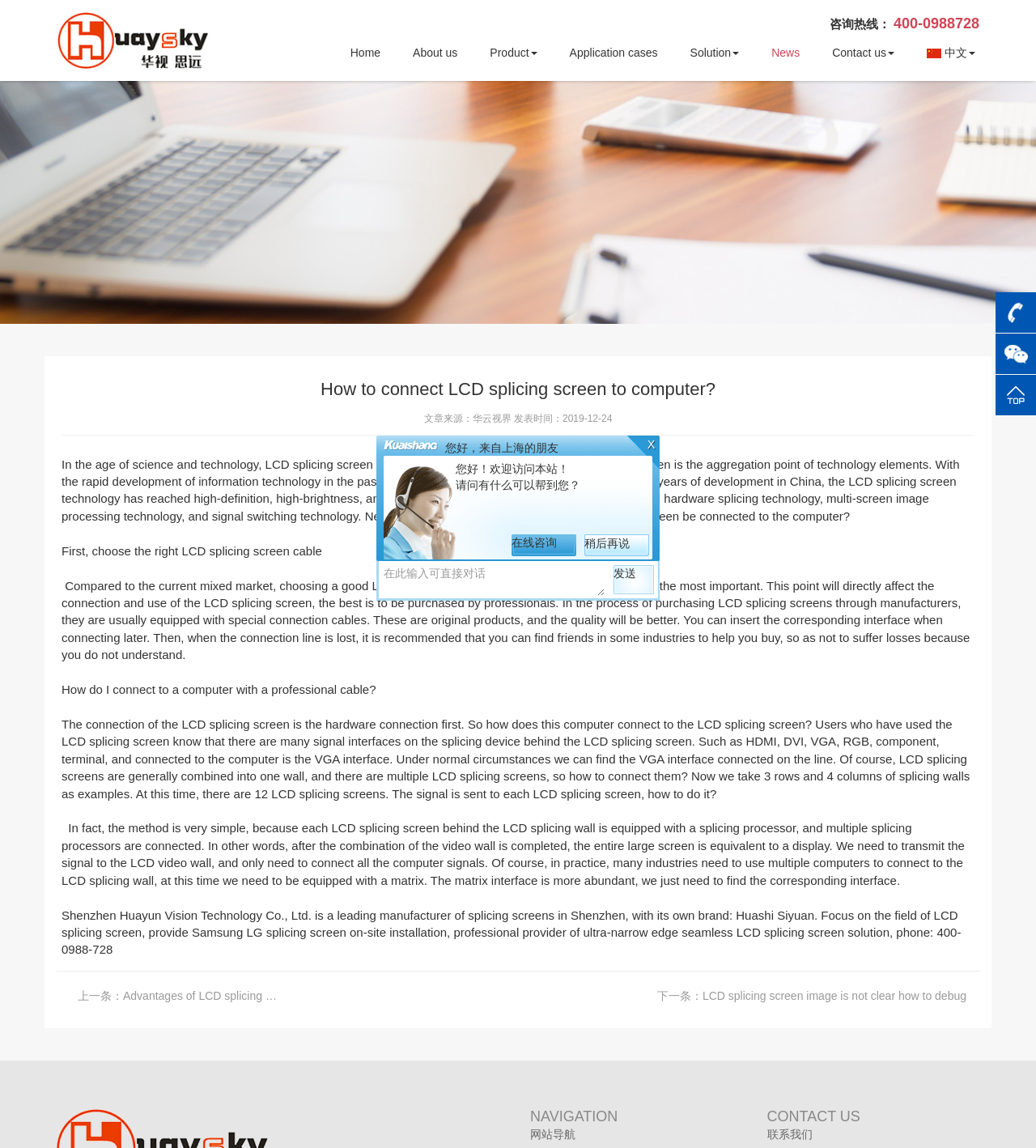Explain the webpage in detail.

This webpage is about connecting an LCD splicing screen to a computer, provided by Shenzhen Huayun Vision Technology Co., Ltd. At the top, there is a greeting section with a welcome message and a chatbox where visitors can input their questions. Below the greeting section, there is a navigation menu with links to different pages, including Home, About us, Product, Application cases, Solution, News, and Contact us.

The main content of the webpage is an article that explains how to connect an LCD splicing screen to a computer. The article is divided into several sections, each with a heading and a block of text. The first section introduces the importance of choosing the right LCD splicing screen cable. The second section explains how to connect the LCD splicing screen to a computer using a professional cable. The third section discusses how to connect multiple LCD splicing screens to a computer.

Throughout the article, there are several images and icons, including a logo of Shenzhen Huayun Vision Technology Co., Ltd. at the top left corner. There is also a hotline number and a link to contact the company for more information.

At the bottom of the webpage, there are links to previous and next articles, as well as a navigation menu with links to different sections of the website. The webpage also has a footer section with contact information and a copyright notice.